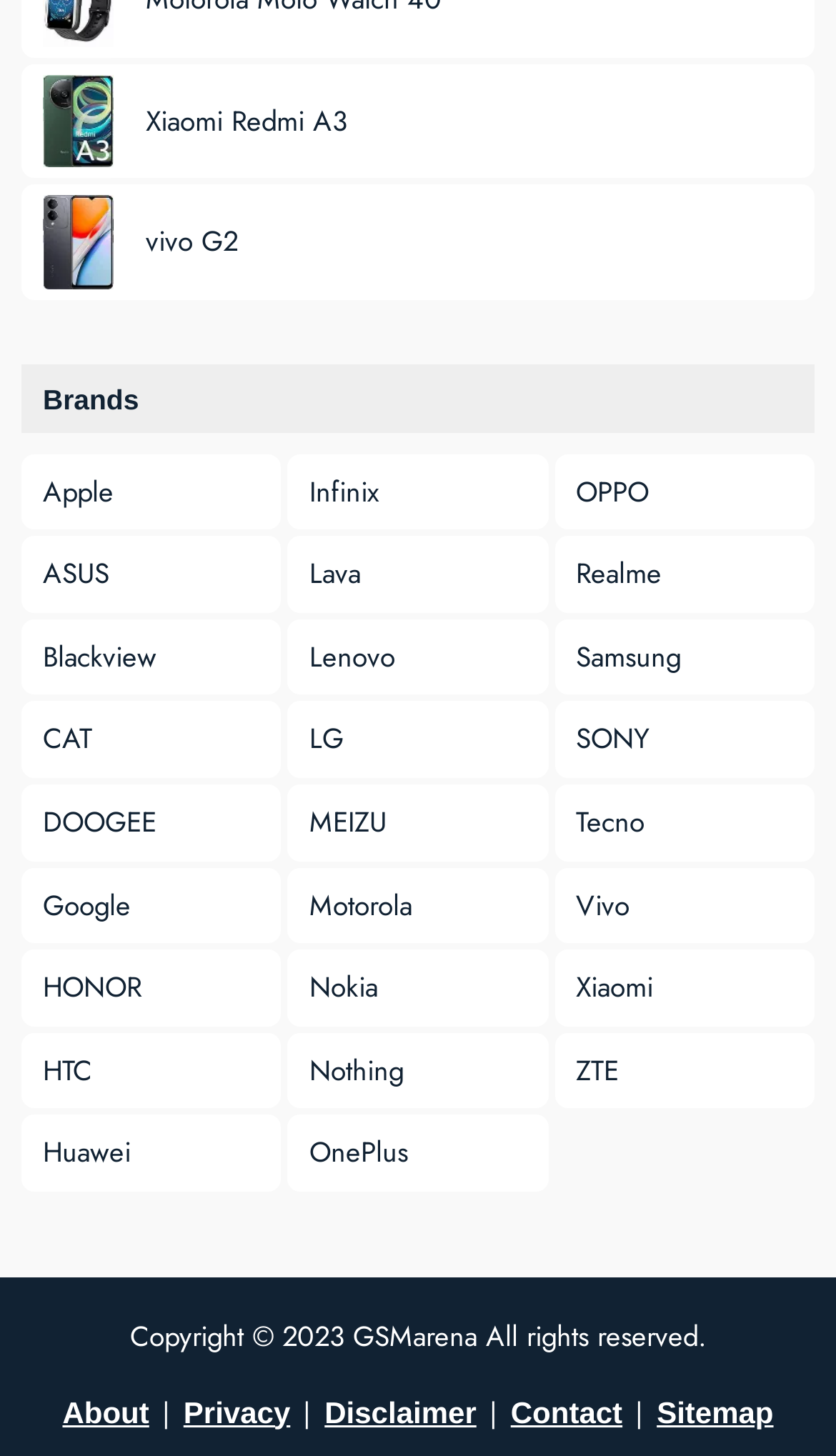Provide the bounding box coordinates for the area that should be clicked to complete the instruction: "Enter Email".

None